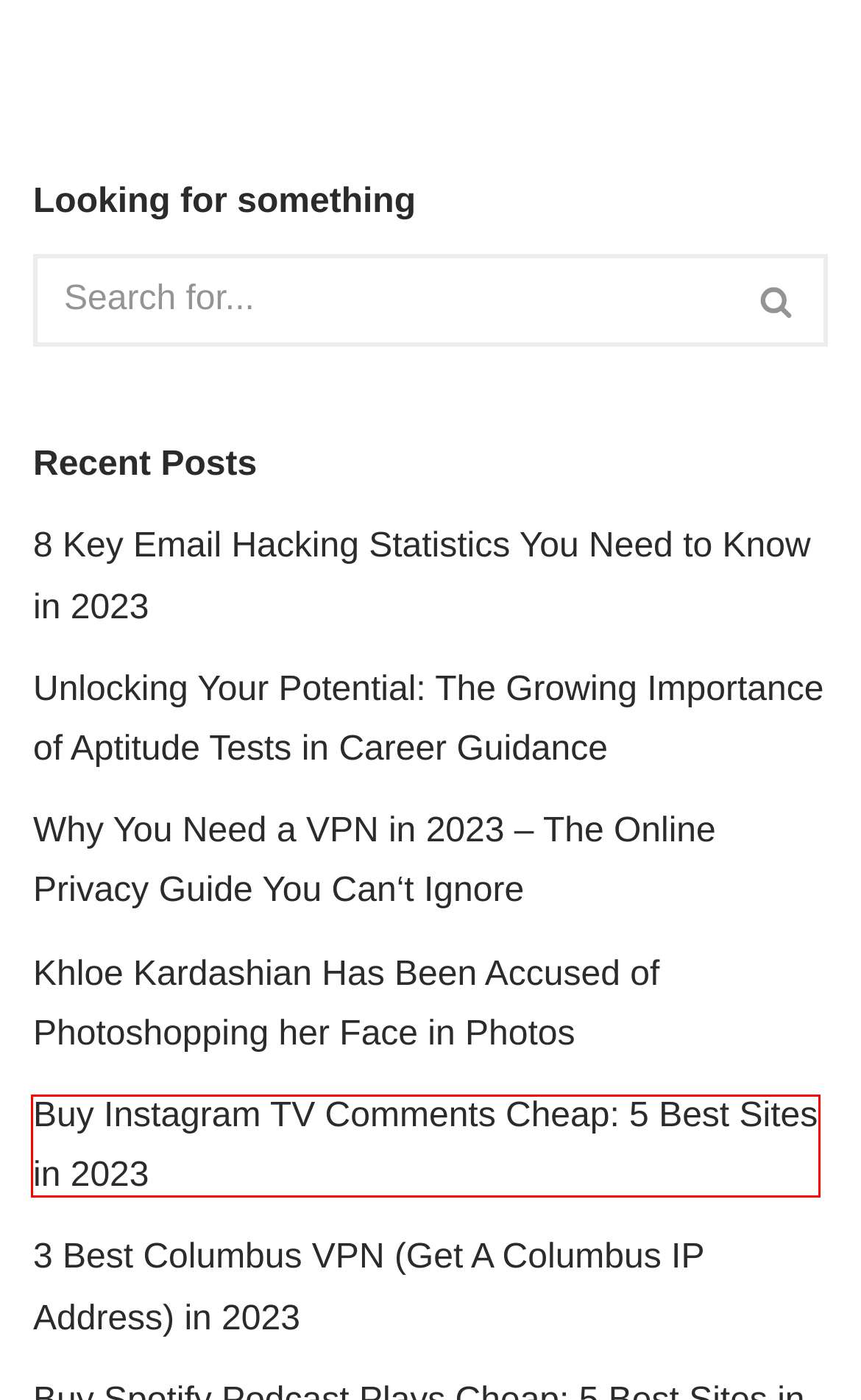Given a screenshot of a webpage with a red bounding box highlighting a UI element, choose the description that best corresponds to the new webpage after clicking the element within the red bounding box. Here are your options:
A. Buy Instagram TV Comments Cheap: 5 Best Sites in 2023 - TechLaze
B. Will Xbox Ever Give You a Free Name Change? - TechLaze
C. 8 Key Email Hacking Statistics You Need to Know in 2023 - TechLaze
D. Khloe Kardashian Has Been Accused of Photoshopping her Face in Photos - TechLaze
E. Unlocking Your Potential: The Growing Importance of Aptitude Tests in Career Guidance - TechLaze
F. Privacy Policy - TechLaze
G. 3 Best Columbus VPN (Get A Columbus IP Address) in 2023 - TechLaze
H. Why You Need a VPN in 2023 - The Online Privacy Guide You Can‘t Ignore - TechLaze

A